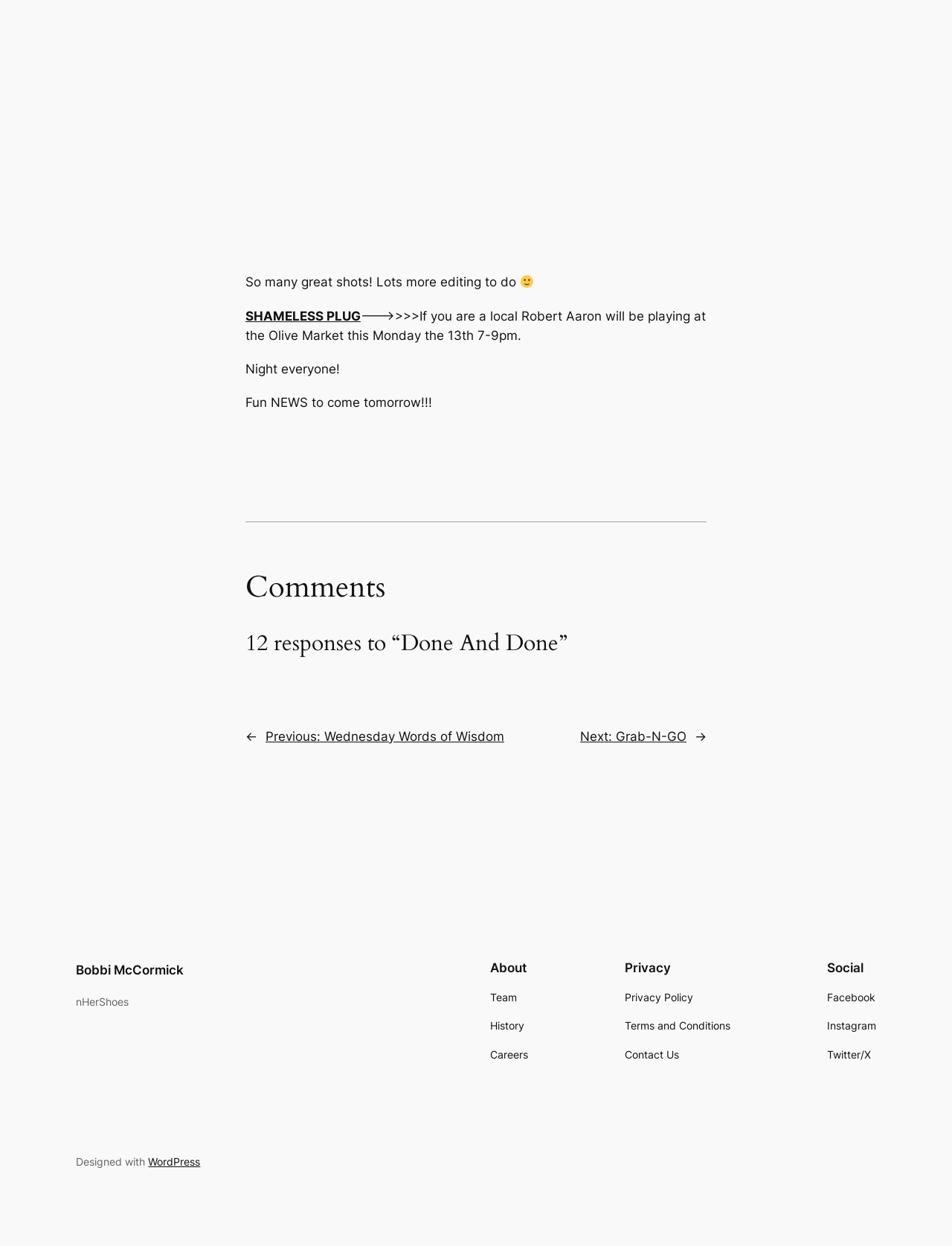Given the element description, predict the bounding box coordinates in the format (top-left x, top-left y, bottom-right x, bottom-right y). Make sure all values are between 0 and 1. Here is the element description: Next: Grab-N-GO

[0.609, 0.585, 0.721, 0.597]